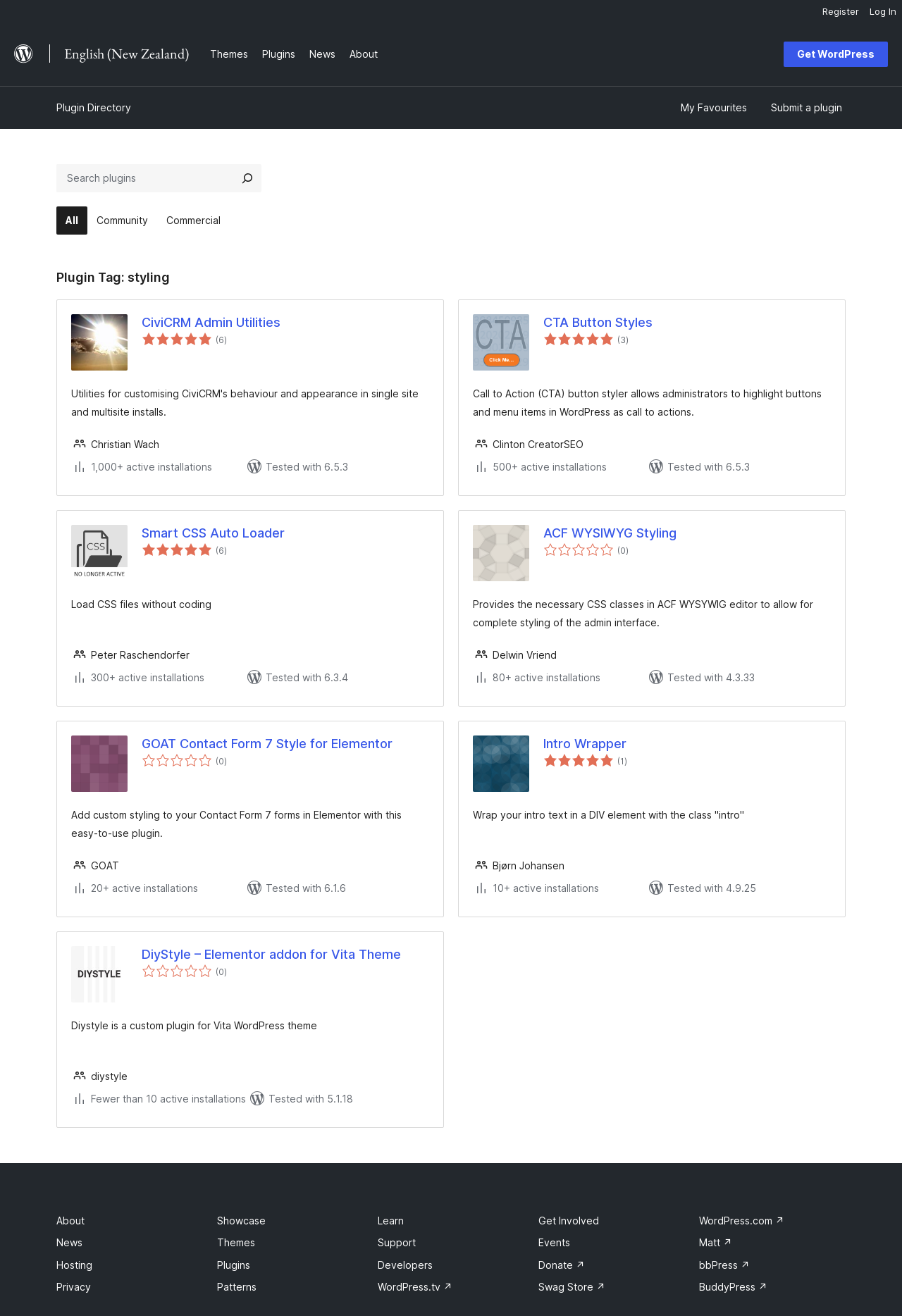Can you provide the bounding box coordinates for the element that should be clicked to implement the instruction: "View CiviCRM Admin Utilities plugin"?

[0.157, 0.239, 0.476, 0.251]